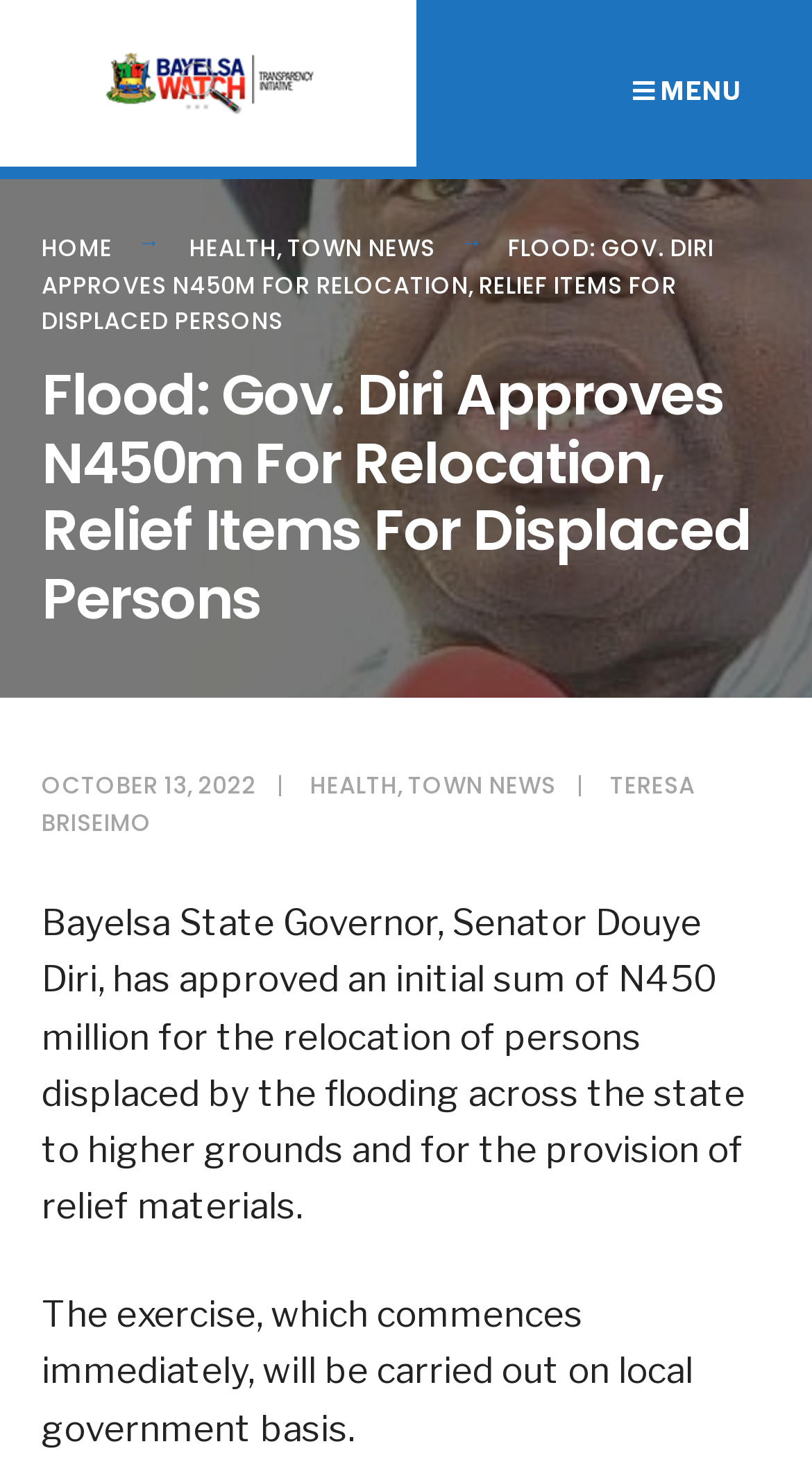Can you find the bounding box coordinates for the element that needs to be clicked to execute this instruction: "search for something"? The coordinates should be given as four float numbers between 0 and 1, i.e., [left, top, right, bottom].

[0.1, 0.0, 0.9, 0.099]